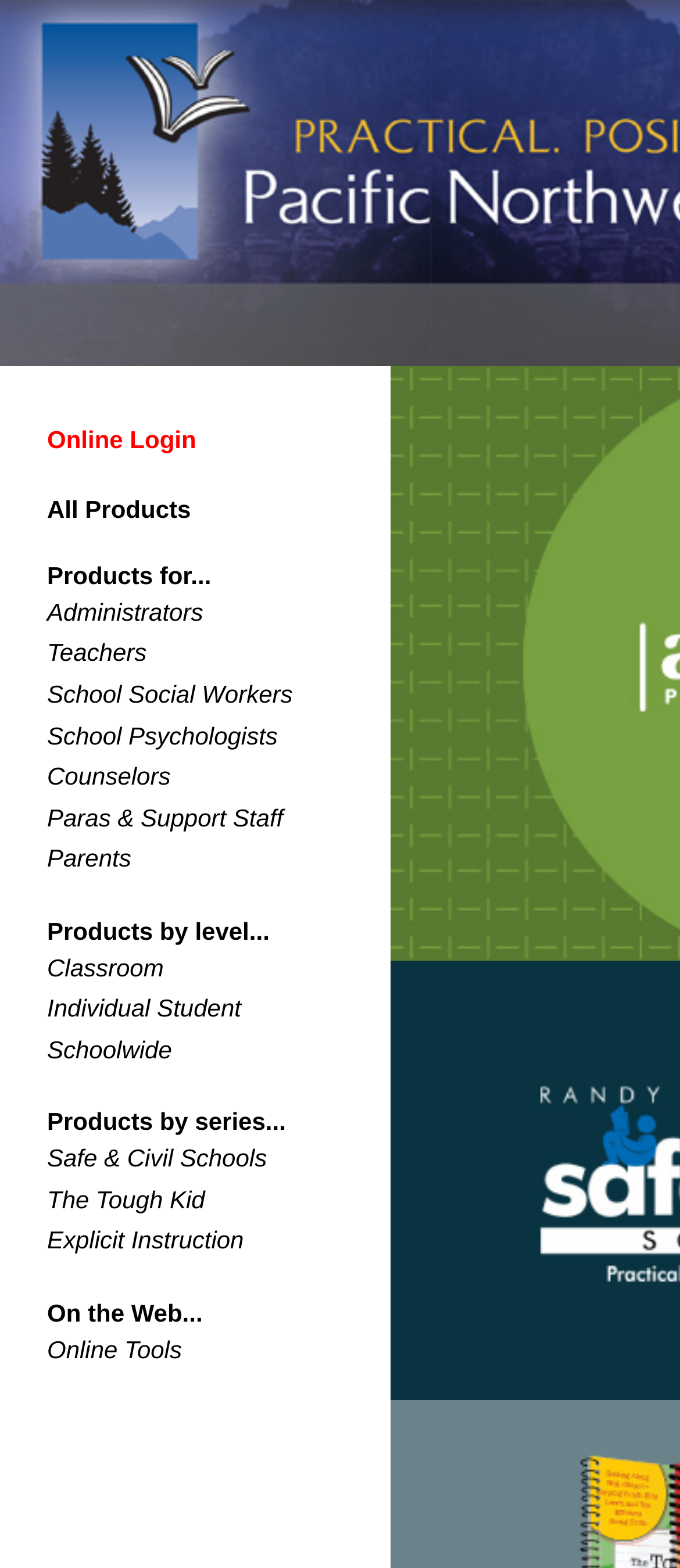What is the category of products for School Psychologists?
Using the image, provide a concise answer in one word or a short phrase.

Products for School Psychologists